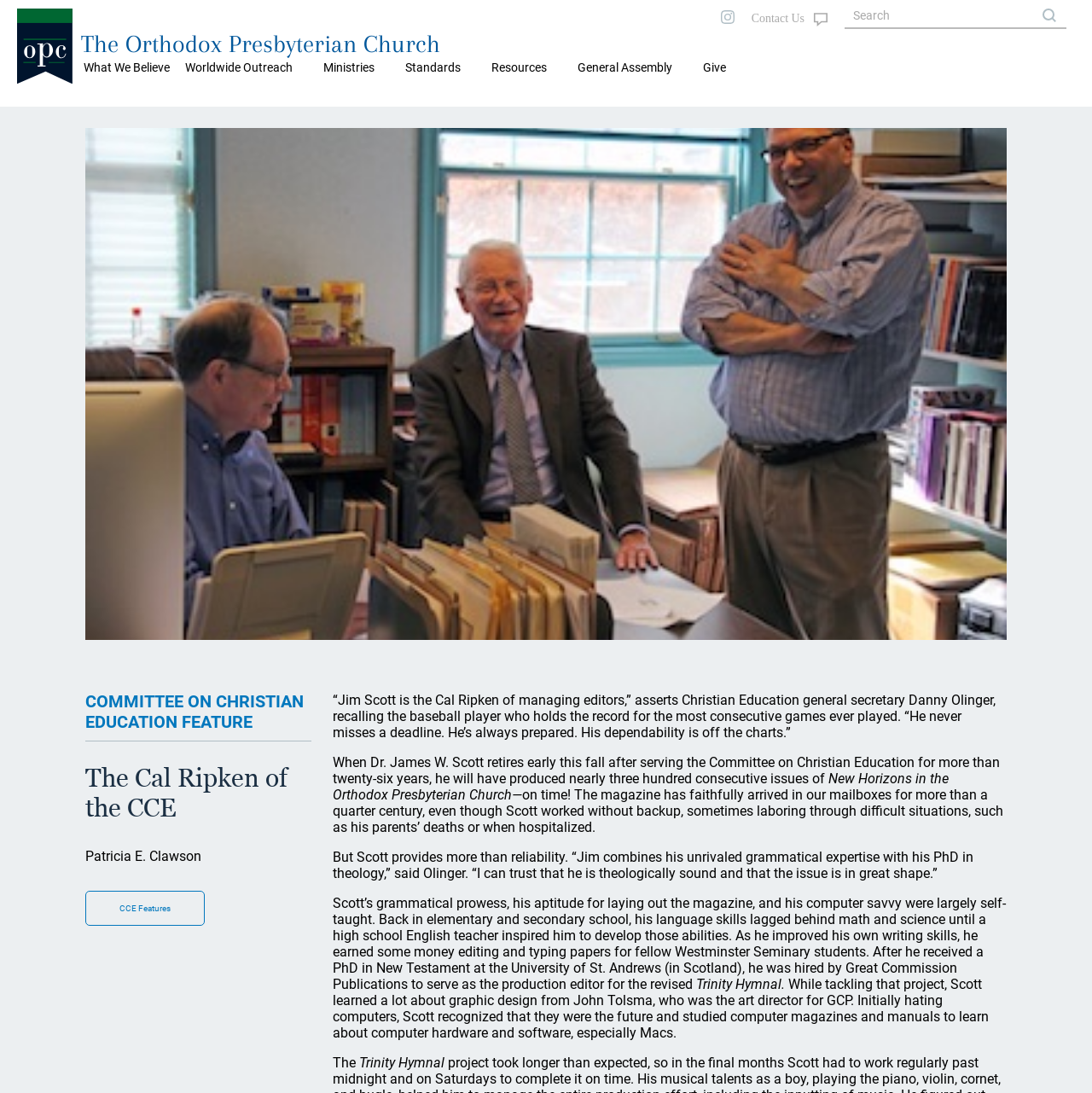Provide a brief response to the question using a single word or phrase: 
What is Jim Scott's profession?

Managing Editor